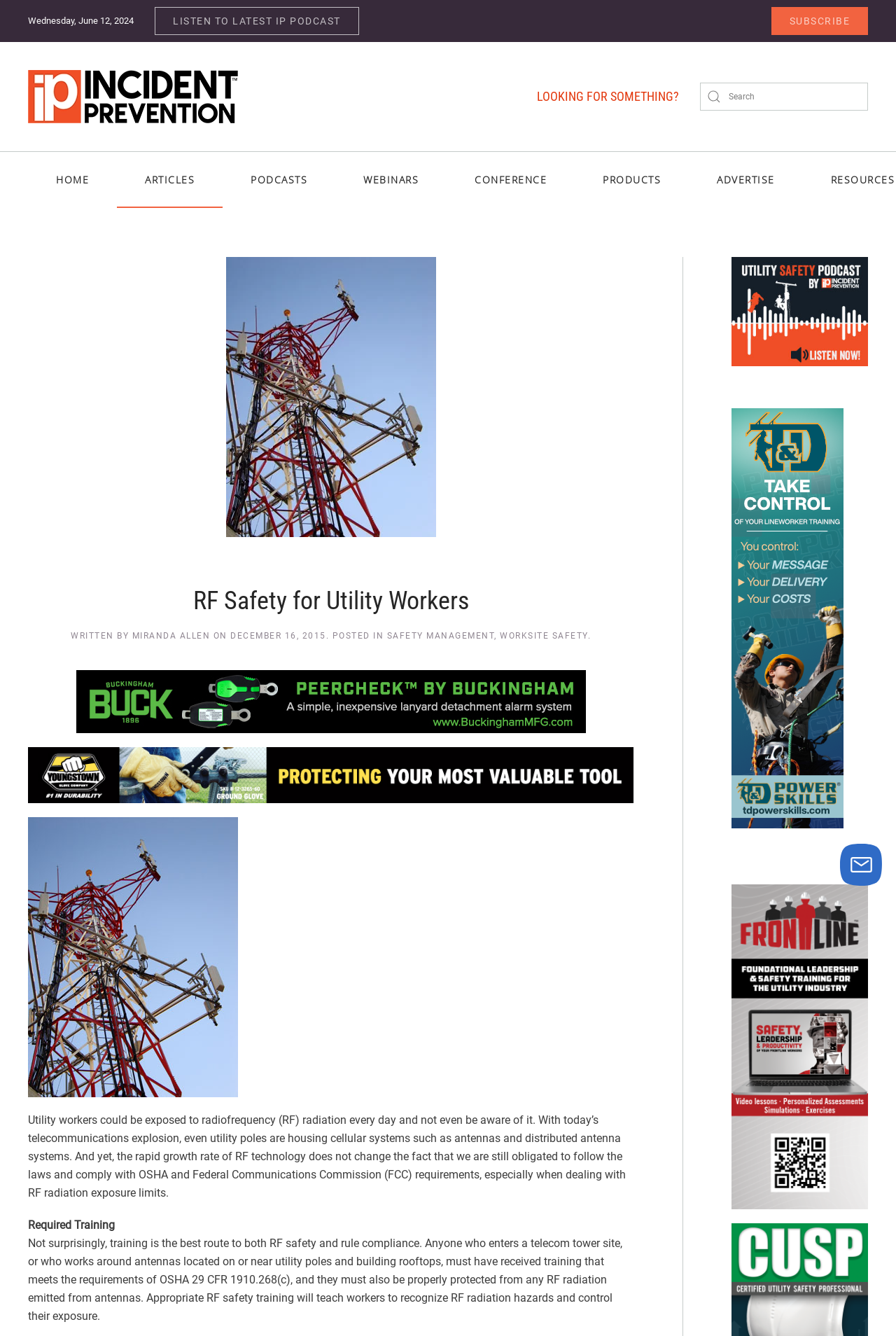Given the element description, predict the bounding box coordinates in the format (top-left x, top-left y, bottom-right x, bottom-right y), using floating point numbers between 0 and 1: Home

[0.031, 0.114, 0.13, 0.156]